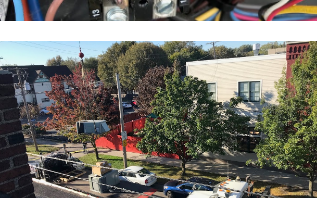What is the purpose of the text accompanying the image?
Refer to the image and provide a concise answer in one word or phrase.

To suggest a broader narrative